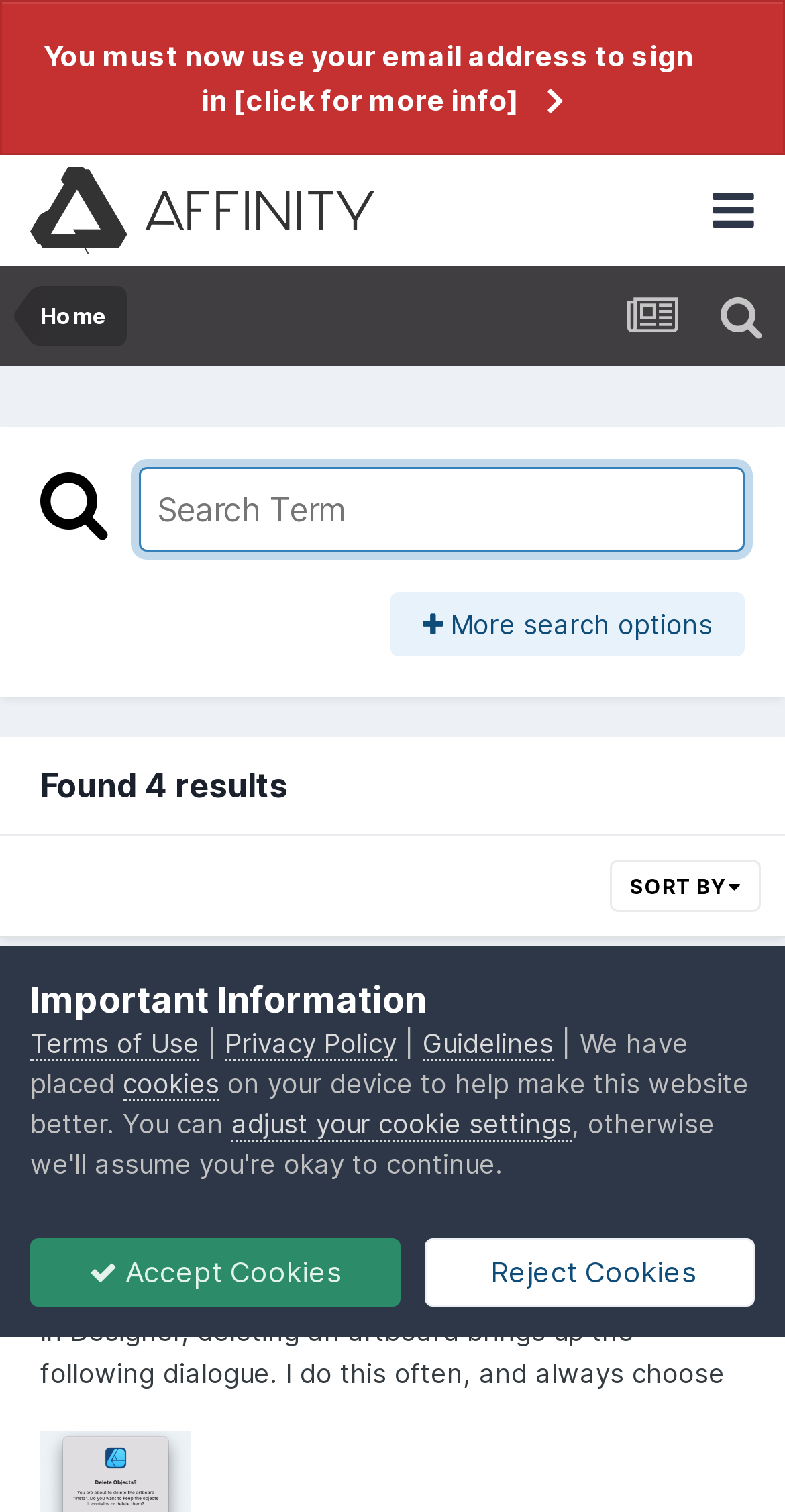Highlight the bounding box coordinates of the region I should click on to meet the following instruction: "View the topic 'Feedback for the Affinity V2 Suite of Products'".

[0.051, 0.794, 0.928, 0.845]